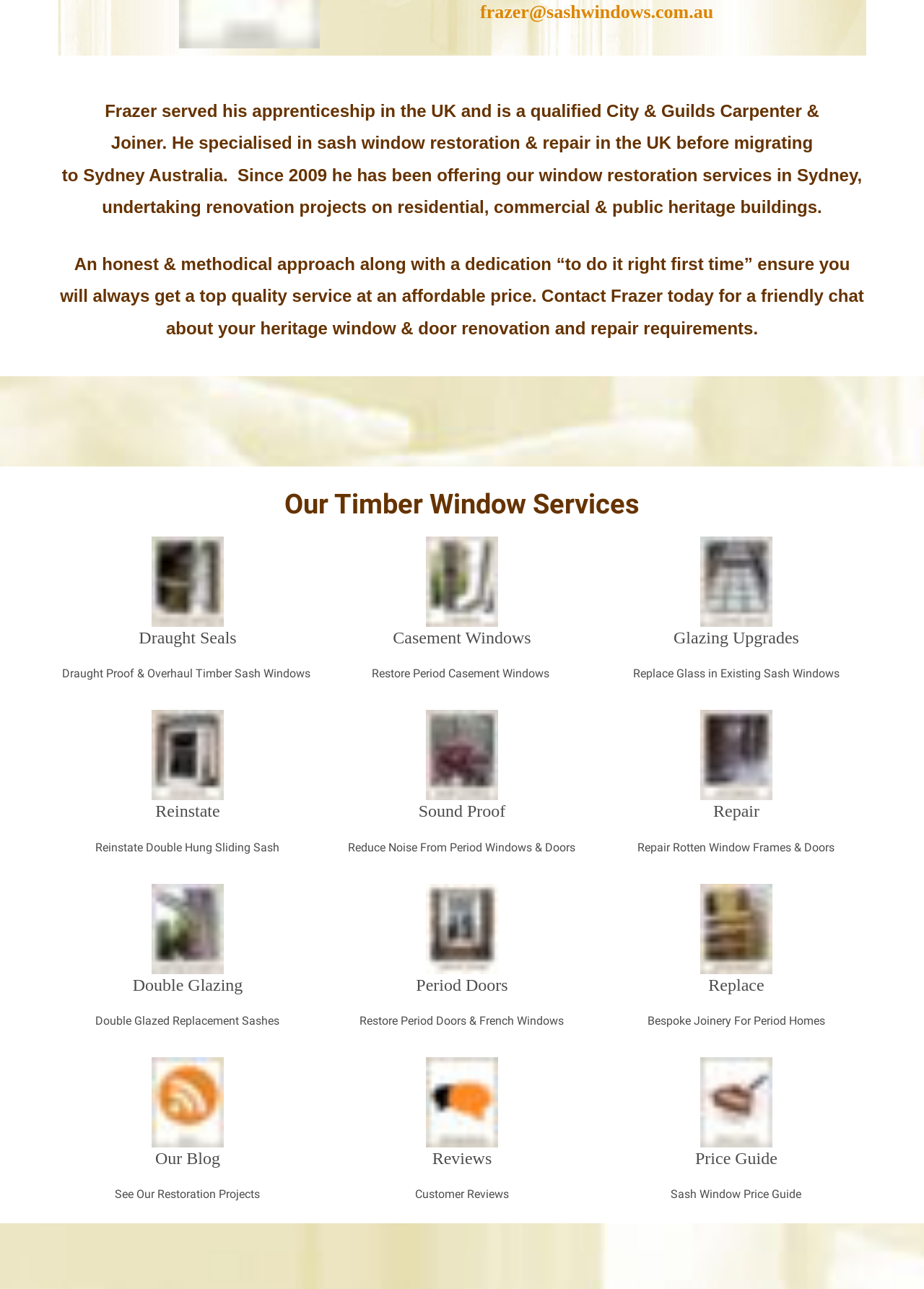Please specify the bounding box coordinates of the area that should be clicked to accomplish the following instruction: "Learn about Draught Seals". The coordinates should consist of four float numbers between 0 and 1, i.e., [left, top, right, bottom].

[0.062, 0.416, 0.344, 0.531]